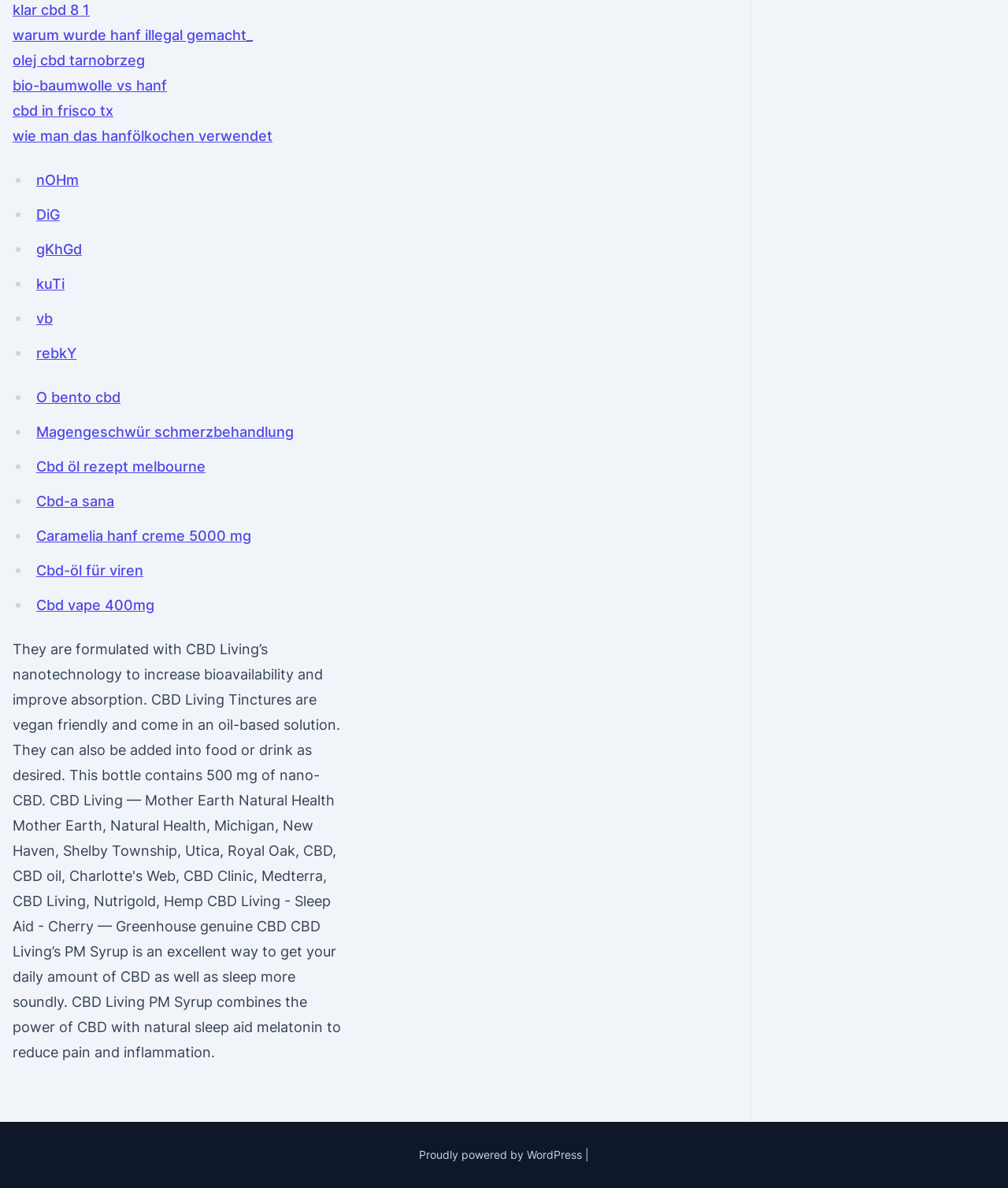Locate the bounding box coordinates of the clickable element to fulfill the following instruction: "Read about the benefits of Hanf vs Bio-Baumwolle". Provide the coordinates as four float numbers between 0 and 1 in the format [left, top, right, bottom].

[0.012, 0.065, 0.166, 0.079]